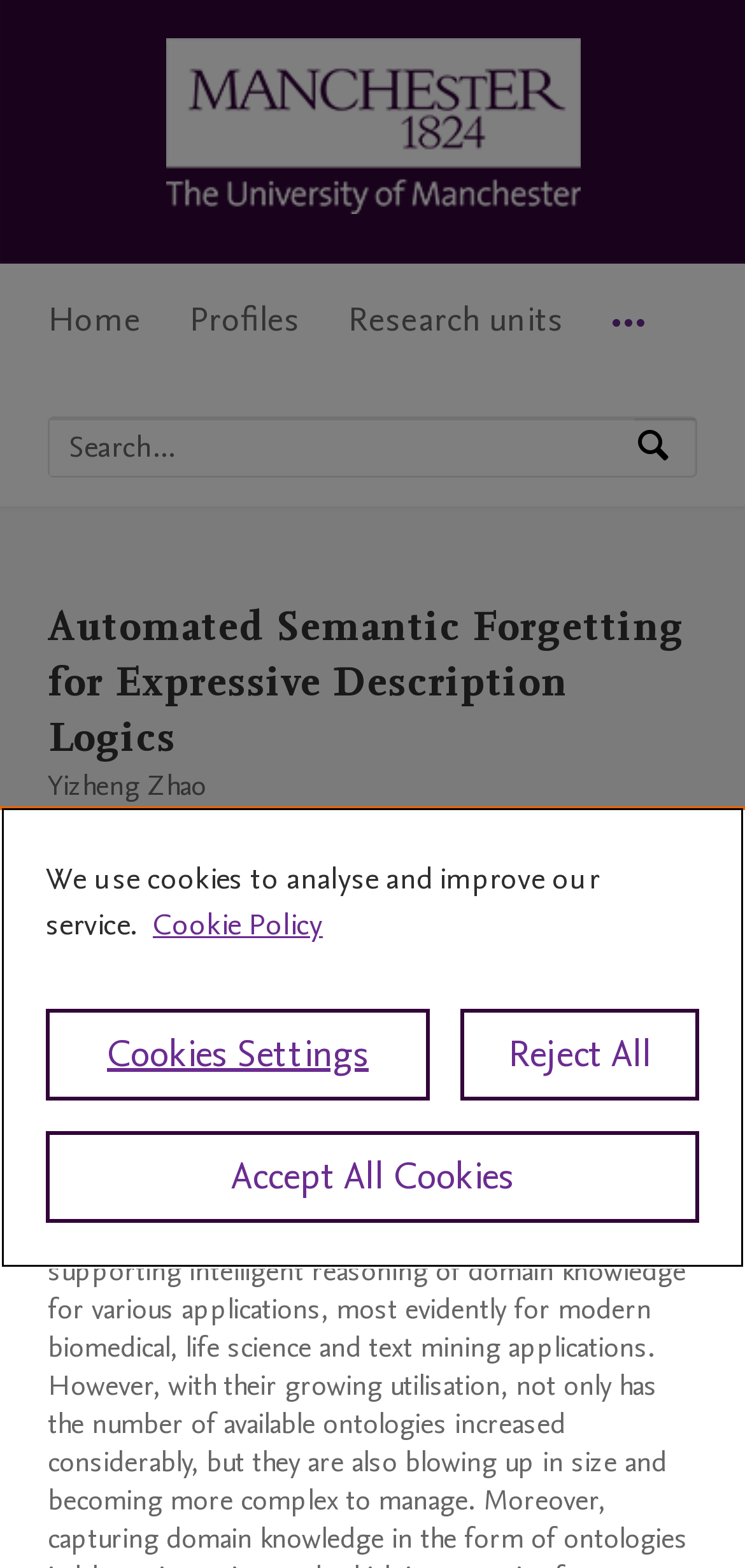Given the description Cookies Settings, predict the bounding box coordinates of the UI element. Ensure the coordinates are in the format (top-left x, top-left y, bottom-right x, bottom-right y) and all values are between 0 and 1.

[0.062, 0.643, 0.577, 0.702]